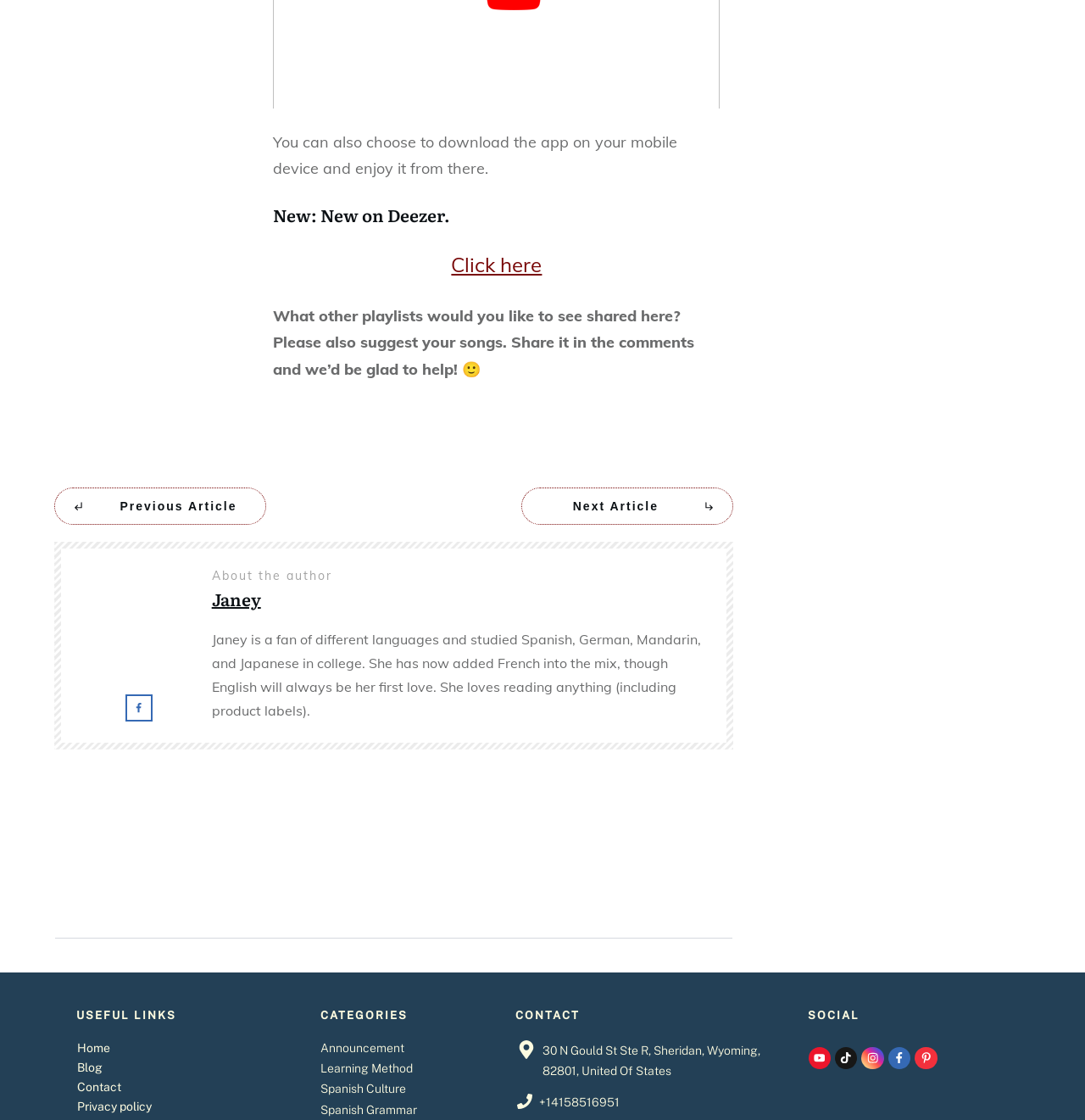Using the given description, provide the bounding box coordinates formatted as (top-left x, top-left y, bottom-right x, bottom-right y), with all values being floating point numbers between 0 and 1. Description: Home

[0.071, 0.793, 0.102, 0.805]